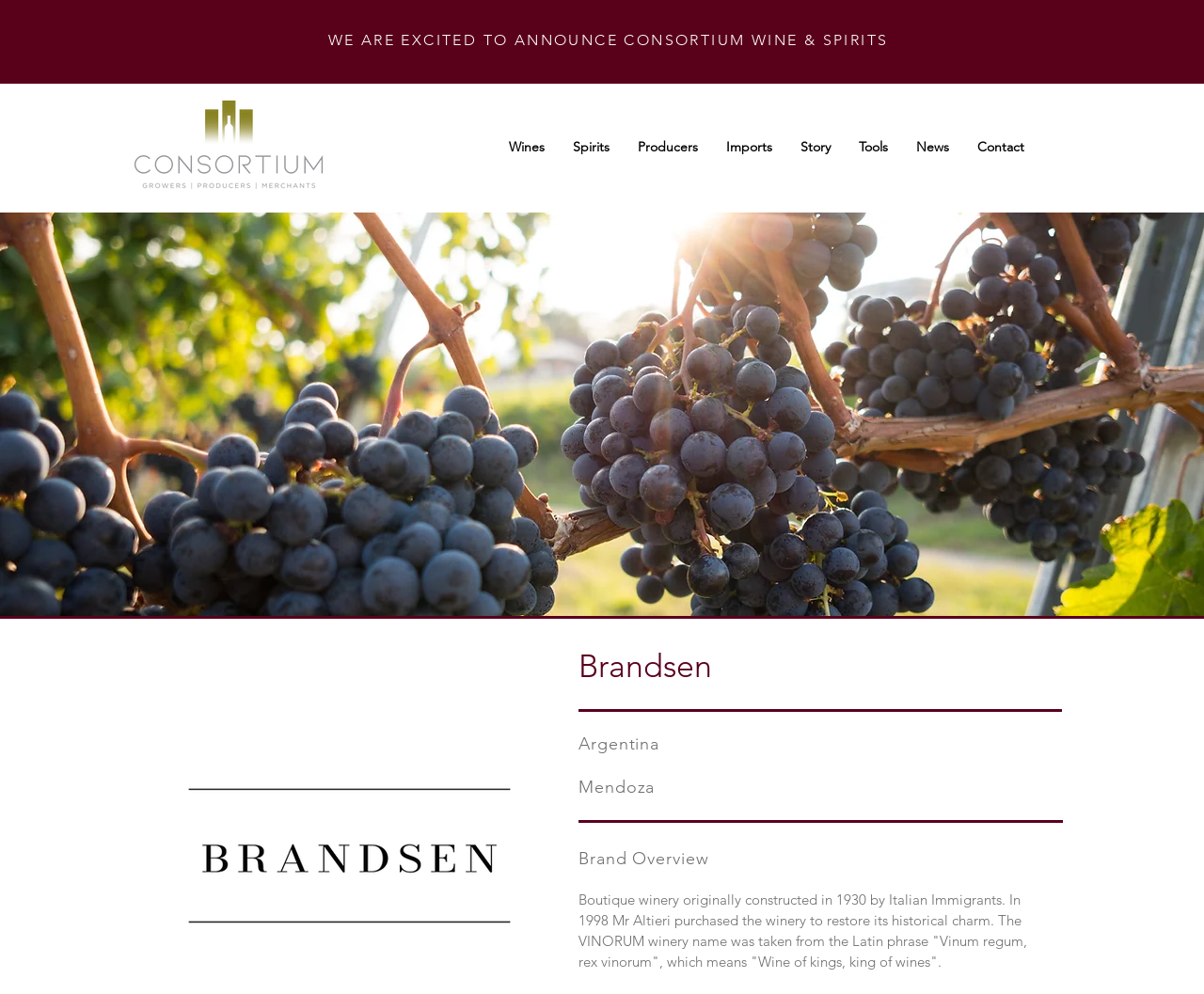Offer a meticulous caption that includes all visible features of the webpage.

The webpage is about Brandsen, a wine and spirits company. At the top of the page, there is a slideshow region that spans most of the width of the page. Within the slideshow, there is a static text element that announces the consortium wine and spirits. 

On the top-left corner, there is a grey logo image of Consortium TruckLogo. Below the slideshow, there is a navigation menu labeled "Site" that contains eight links: Wines, Spirits, Producers, Imports, Story, Tools, News, and Contact. These links are arranged horizontally and take up most of the width of the page.

On the right side of the page, there are four headings stacked vertically. The first heading is "Brandsen", followed by "Argentina", "Mendoza", and "Brand Overview". Below the "Brand Overview" heading, there is a detailed description of a boutique winery, which was originally constructed in 1930 by Italian immigrants and later restored by Mr. Altieri in 1998. The description also mentions the winery's name, VINORUM, and its Latin origin.